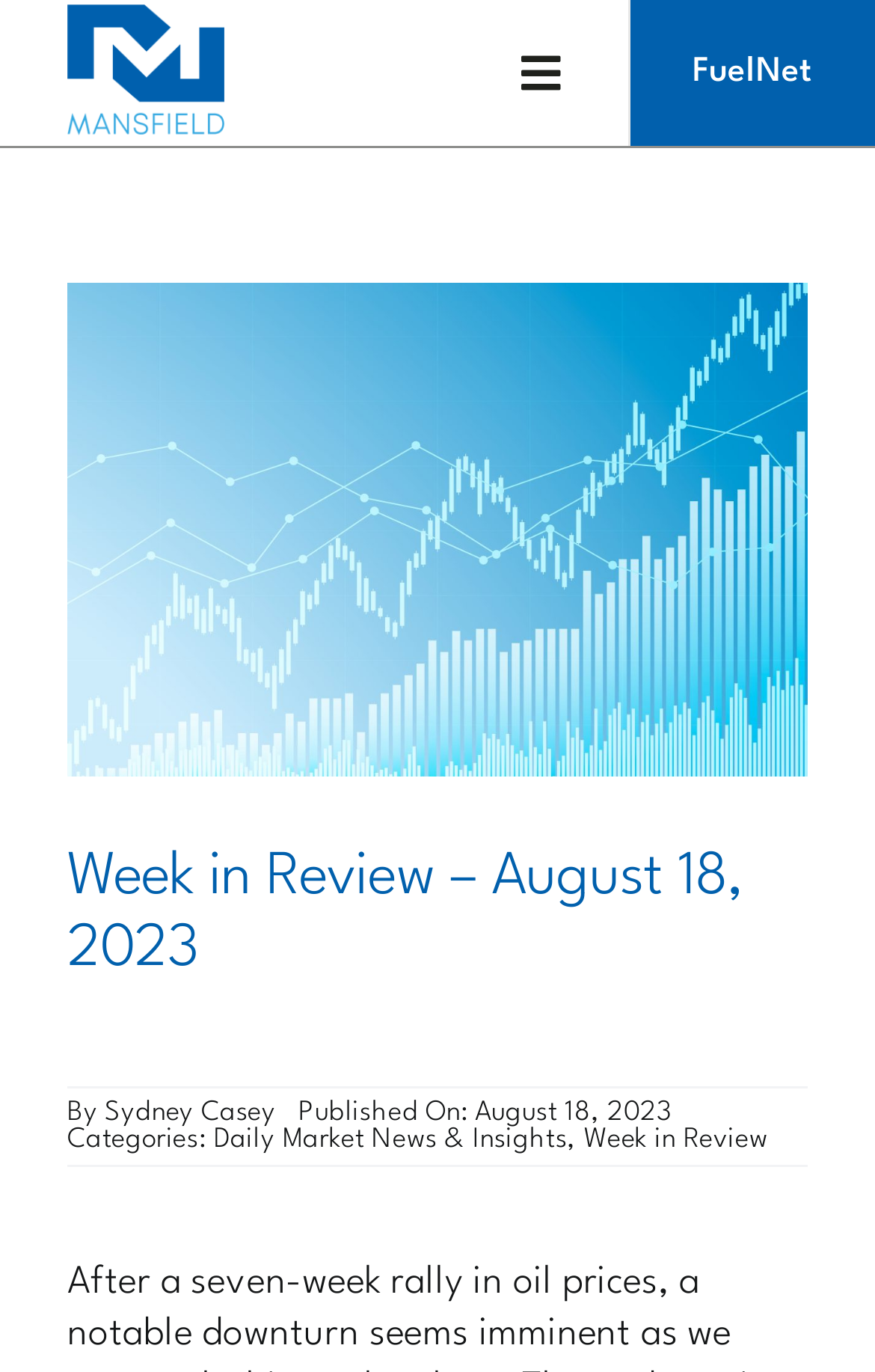Identify the webpage's primary heading and generate its text.

Week in Review – August 18, 2023